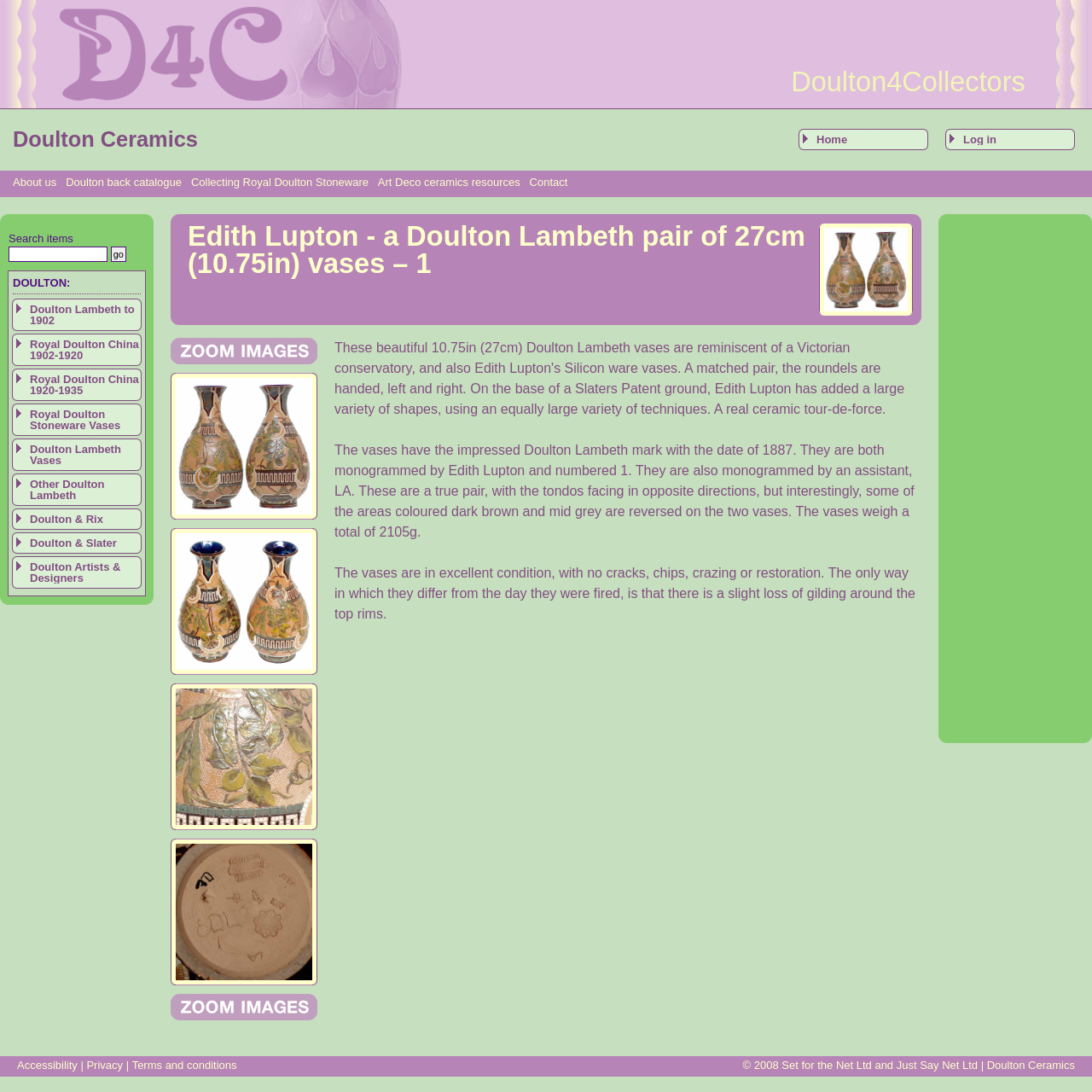Find the bounding box coordinates for the area that should be clicked to accomplish the instruction: "Zoom in the image".

[0.156, 0.324, 0.291, 0.336]